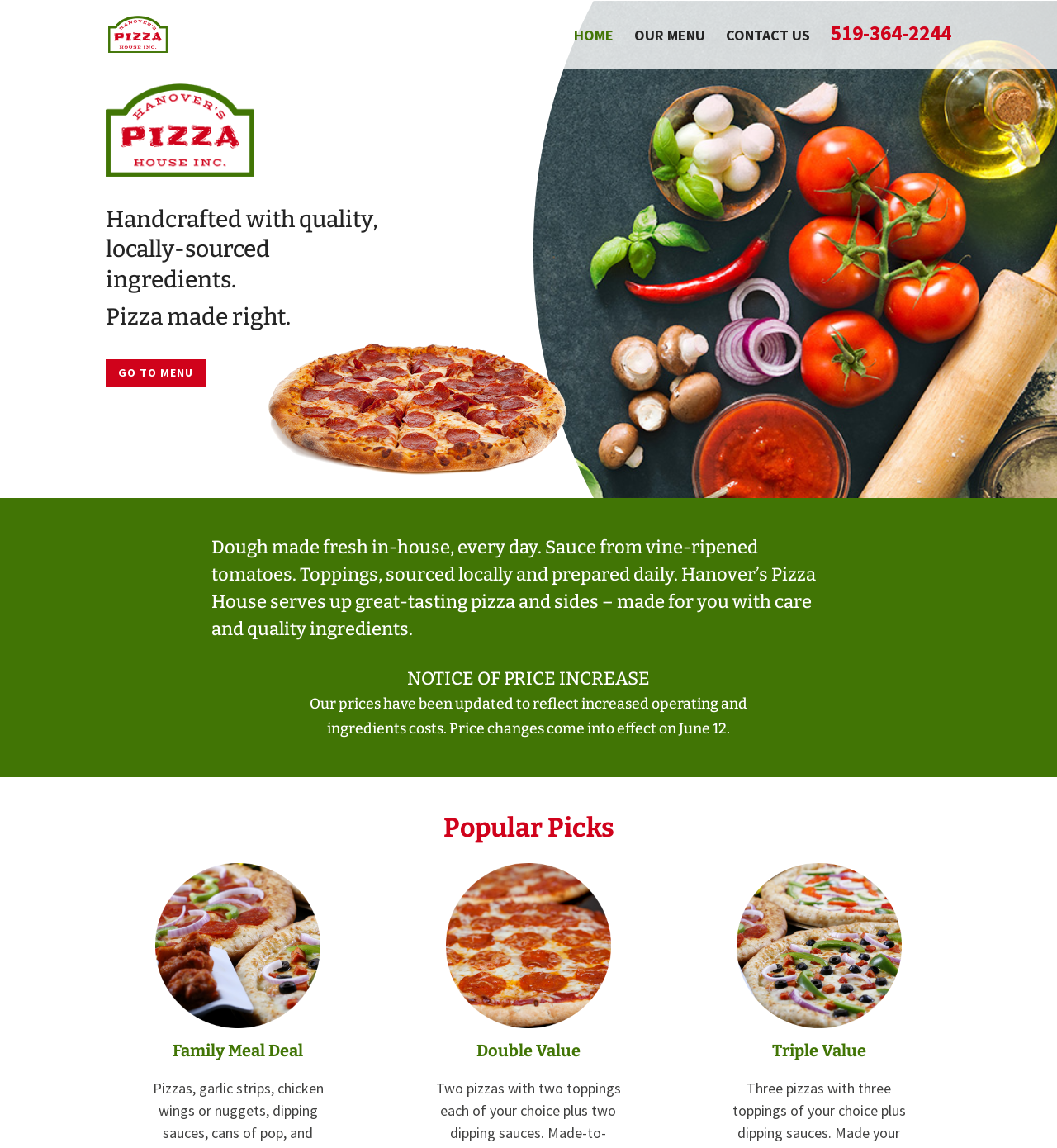Extract the bounding box coordinates for the described element: "Contact Us". The coordinates should be represented as four float numbers between 0 and 1: [left, top, right, bottom].

[0.687, 0.026, 0.766, 0.06]